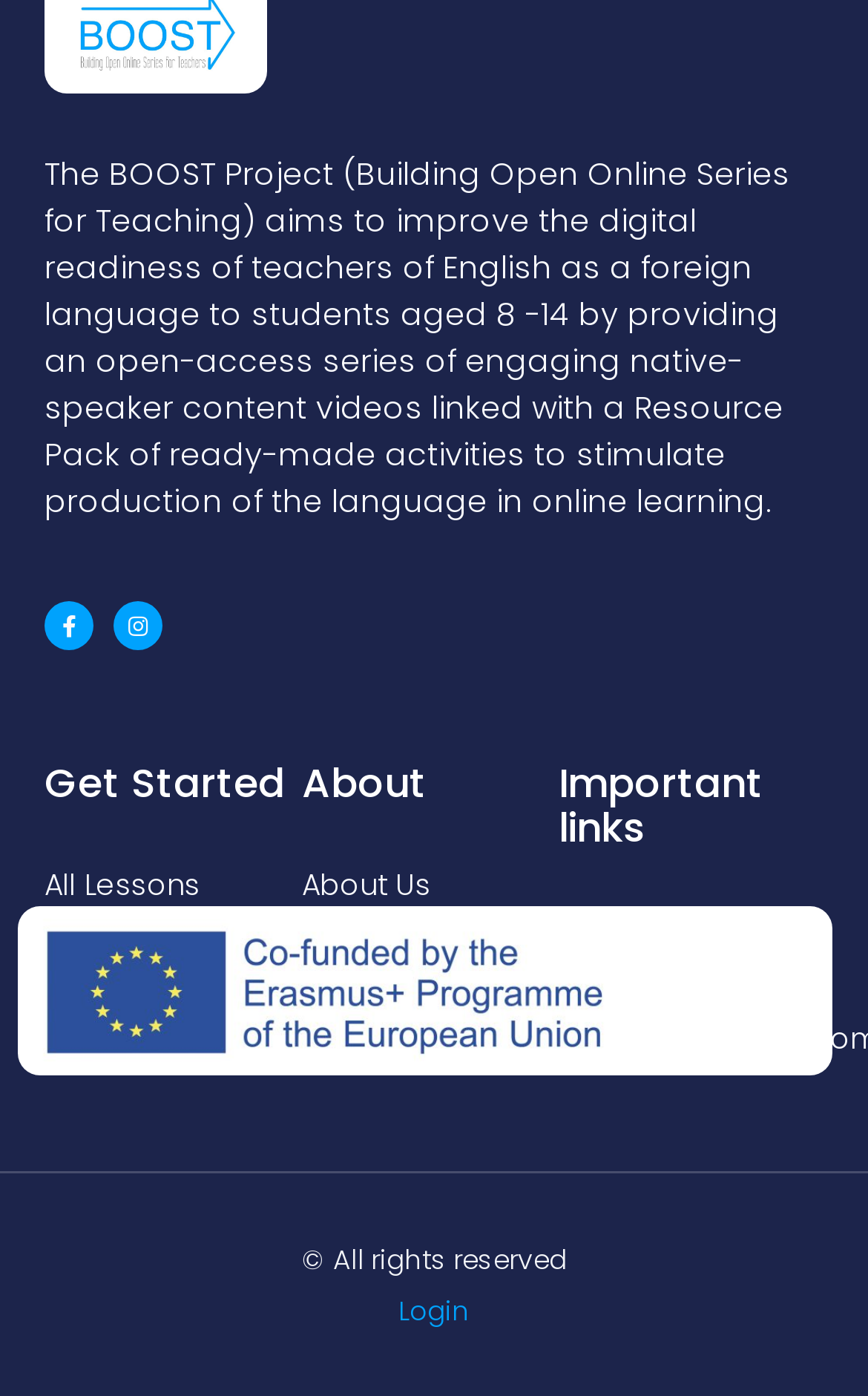Locate the bounding box coordinates of the element that needs to be clicked to carry out the instruction: "Go to All Lessons page". The coordinates should be given as four float numbers ranging from 0 to 1, i.e., [left, top, right, bottom].

[0.051, 0.619, 0.347, 0.65]